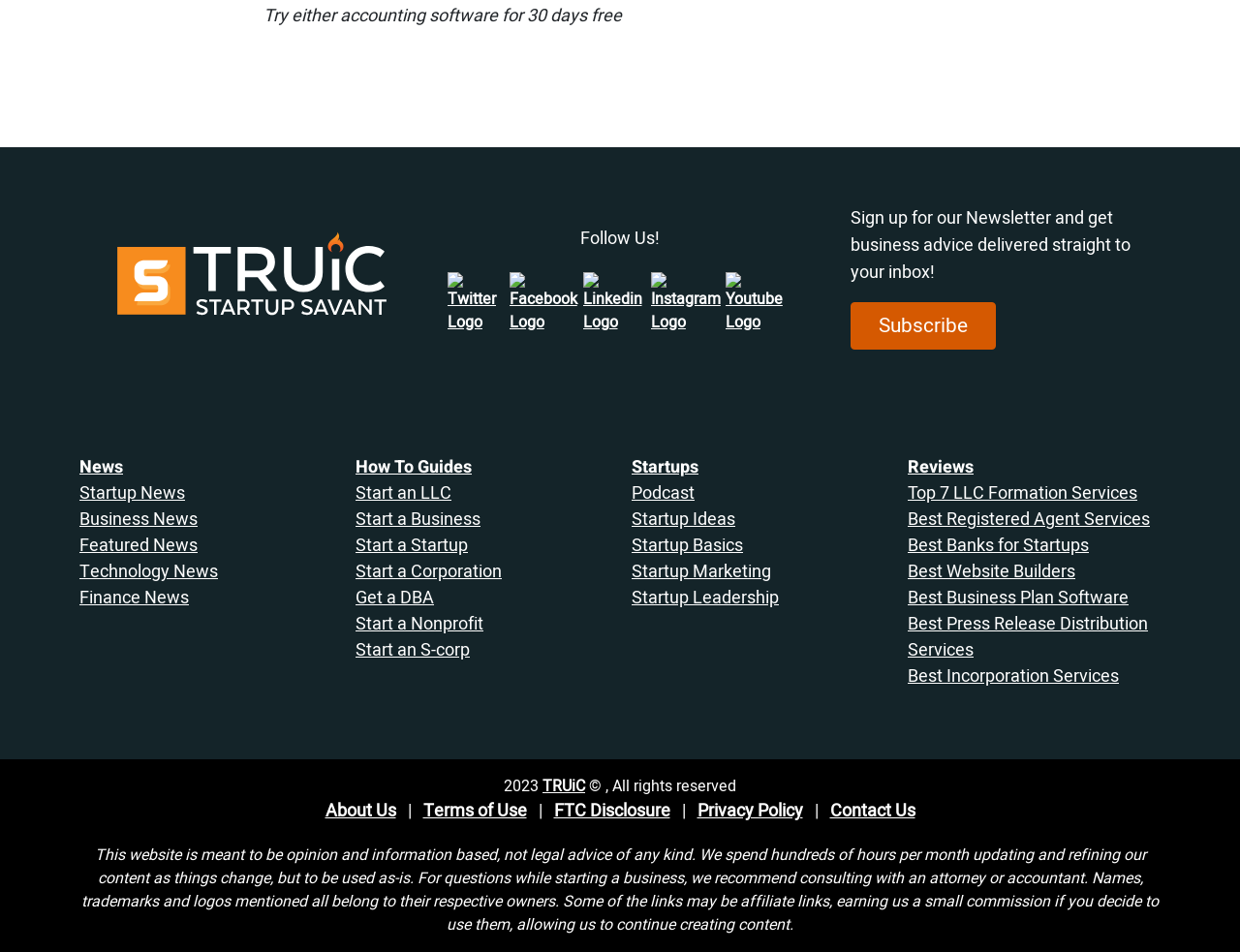Locate the bounding box coordinates of the clickable region to complete the following instruction: "Get business advice on How To Guides."

[0.287, 0.477, 0.38, 0.505]